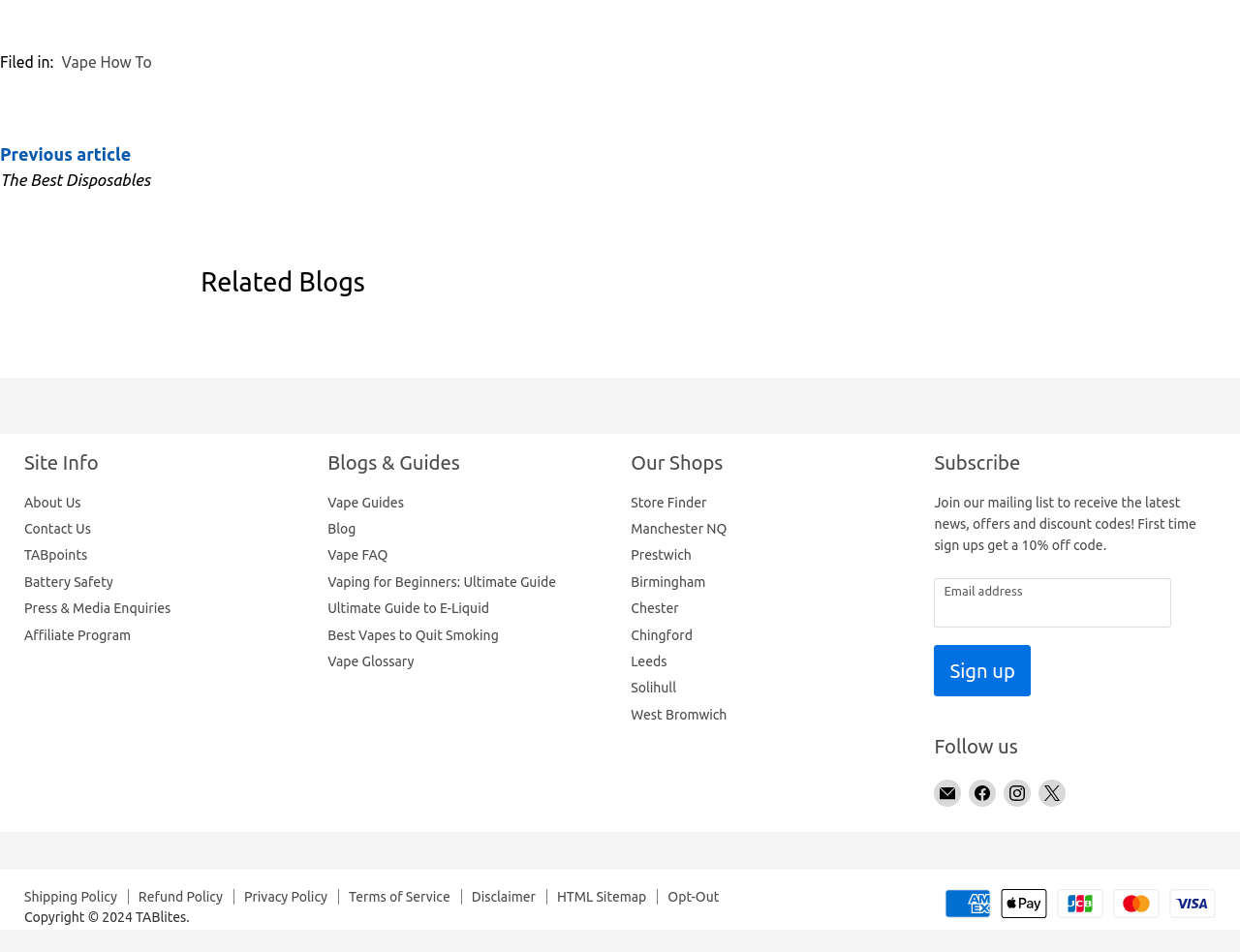What is the purpose of the 'Subscribe' section?
Provide an in-depth and detailed answer to the question.

The 'Subscribe' section has a text box to enter an email address and a 'Sign up' button. The accompanying text mentions that subscribers will receive the latest news, offers, and discount codes, and that first-time sign-ups will get a 10% off code. This suggests that the purpose of the 'Subscribe' section is to allow users to receive news and offers from the website.